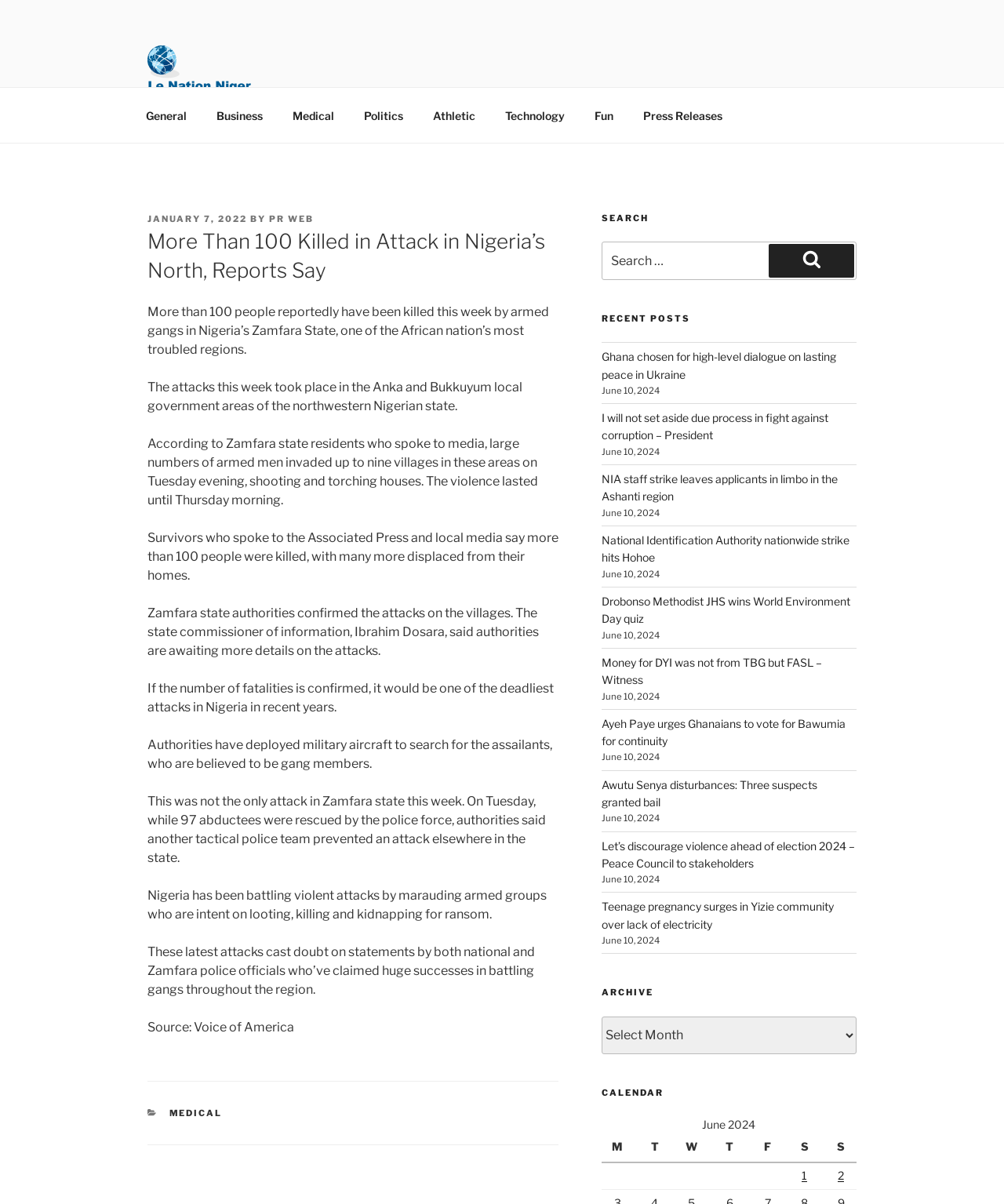Provide the bounding box coordinates for the UI element that is described as: "Business".

[0.202, 0.08, 0.275, 0.112]